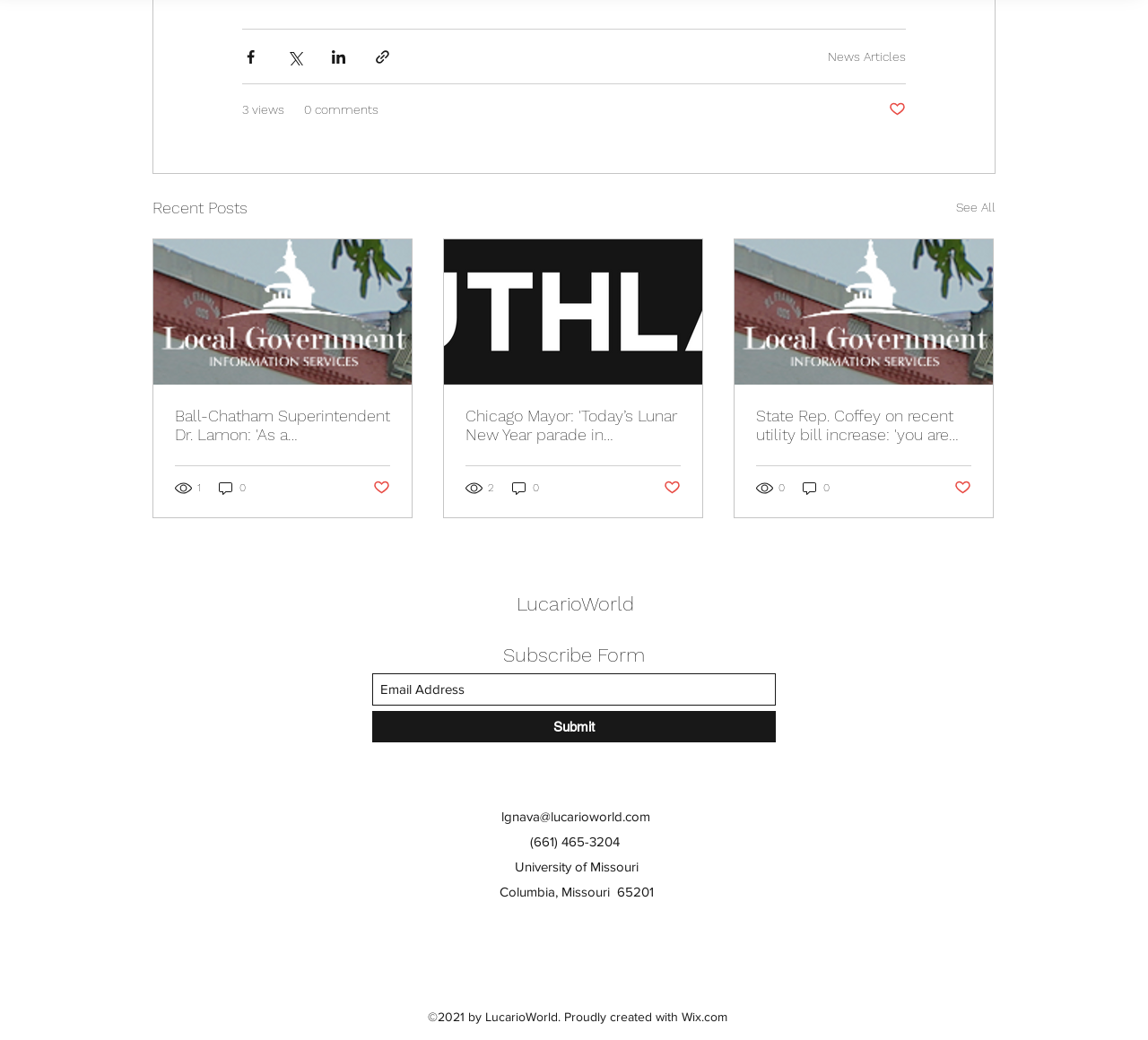What is the text of the first article's title?
Using the image as a reference, answer with just one word or a short phrase.

Ball-Chatham Superintendent Dr. Lamon: 'As a superintendent, I just it's just a proud moment'